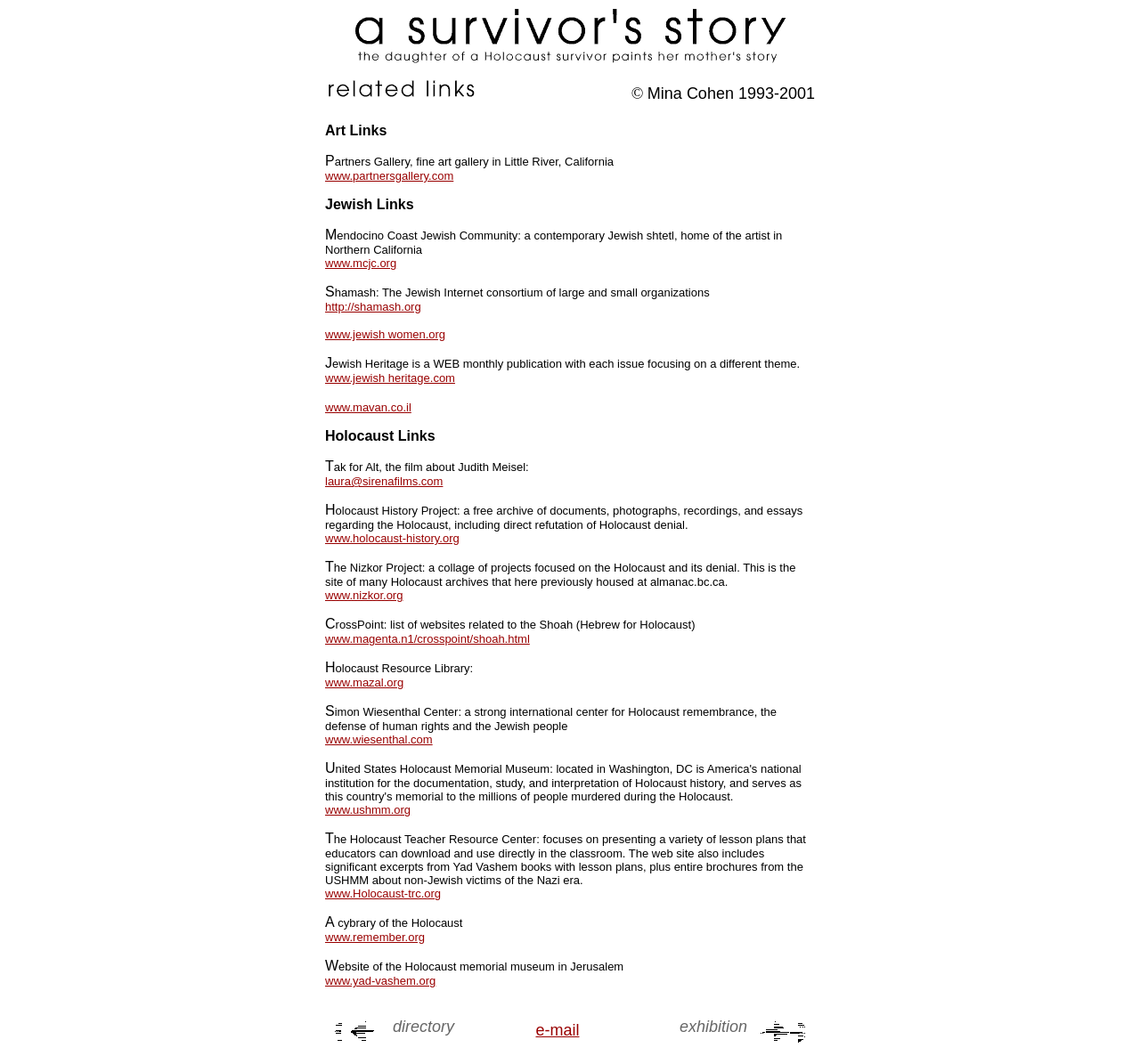Explain the webpage's layout and main content in detail.

The webpage is a survivor's story, featuring a collection of links related to Jewish heritage, art, and the Holocaust. At the top of the page, there is a small image, followed by a table containing various links and text. The table is divided into three columns, with the left column featuring links to art-related websites, the middle column containing links to Jewish heritage and community websites, and the right column dedicated to Holocaust-related links.

In the art section, there are links to Partners Gallery, a fine art gallery in Little River, California, and other art-related websites. The Jewish heritage section includes links to the Mendocino Coast Jewish Community, Shamash, and Jewish Women.org, among others. The Holocaust section is the most extensive, with links to various websites, including the Holocaust History Project, the Nizkor Project, the Simon Wiesenthal Center, and the United States Holocaust Memorial Museum, among others.

Below the main table, there is a smaller table with three columns, containing links to a directory, an email address, and an exhibition. The directory link is accompanied by a small image, and the exhibition link is also accompanied by an image.

Overall, the webpage appears to be a resource hub for individuals interested in Jewish heritage, art, and the Holocaust, providing a comprehensive list of links to relevant websites and organizations.